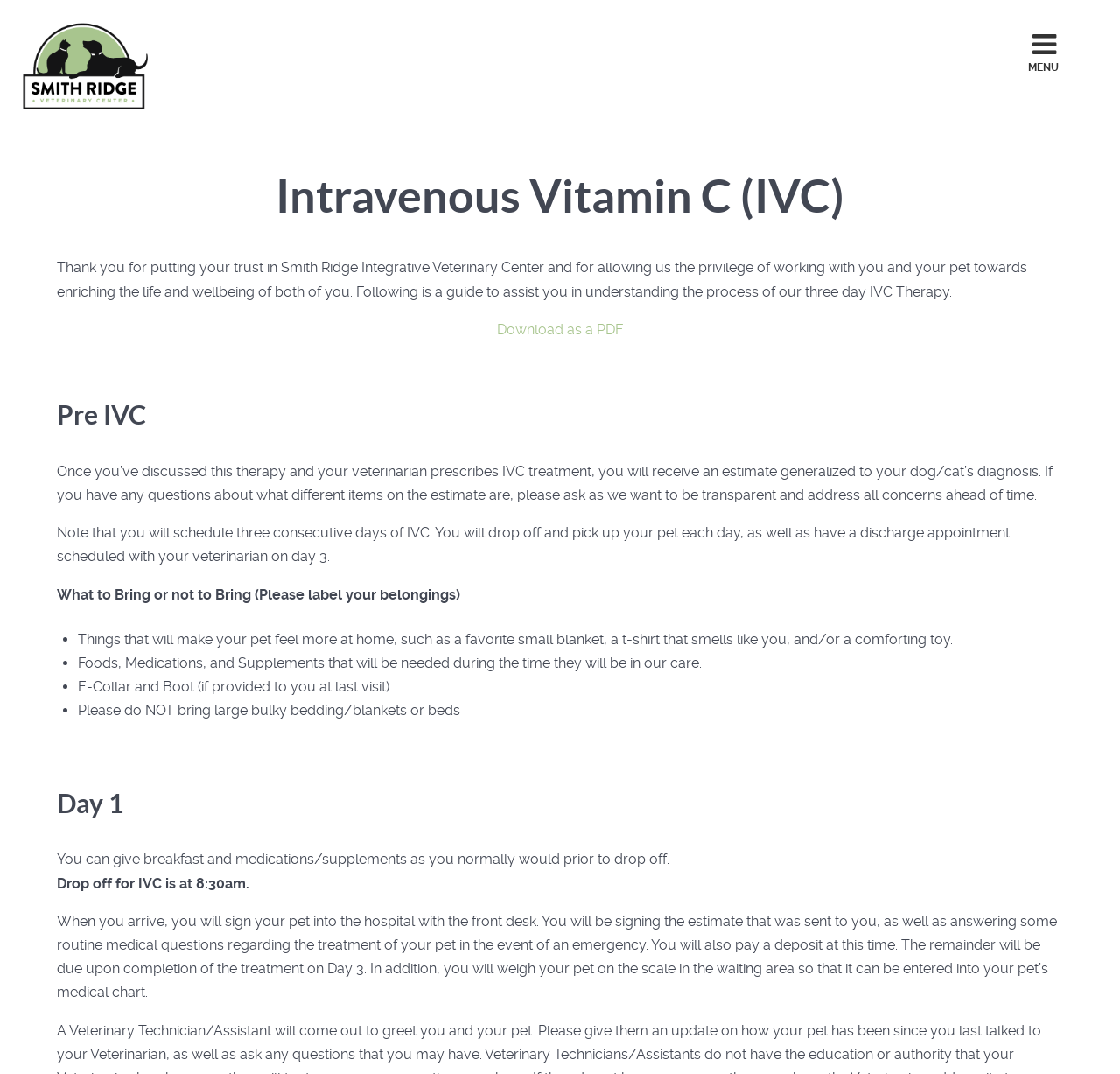What is the purpose of the IVC therapy?
Respond with a short answer, either a single word or a phrase, based on the image.

Enriching life and wellbeing